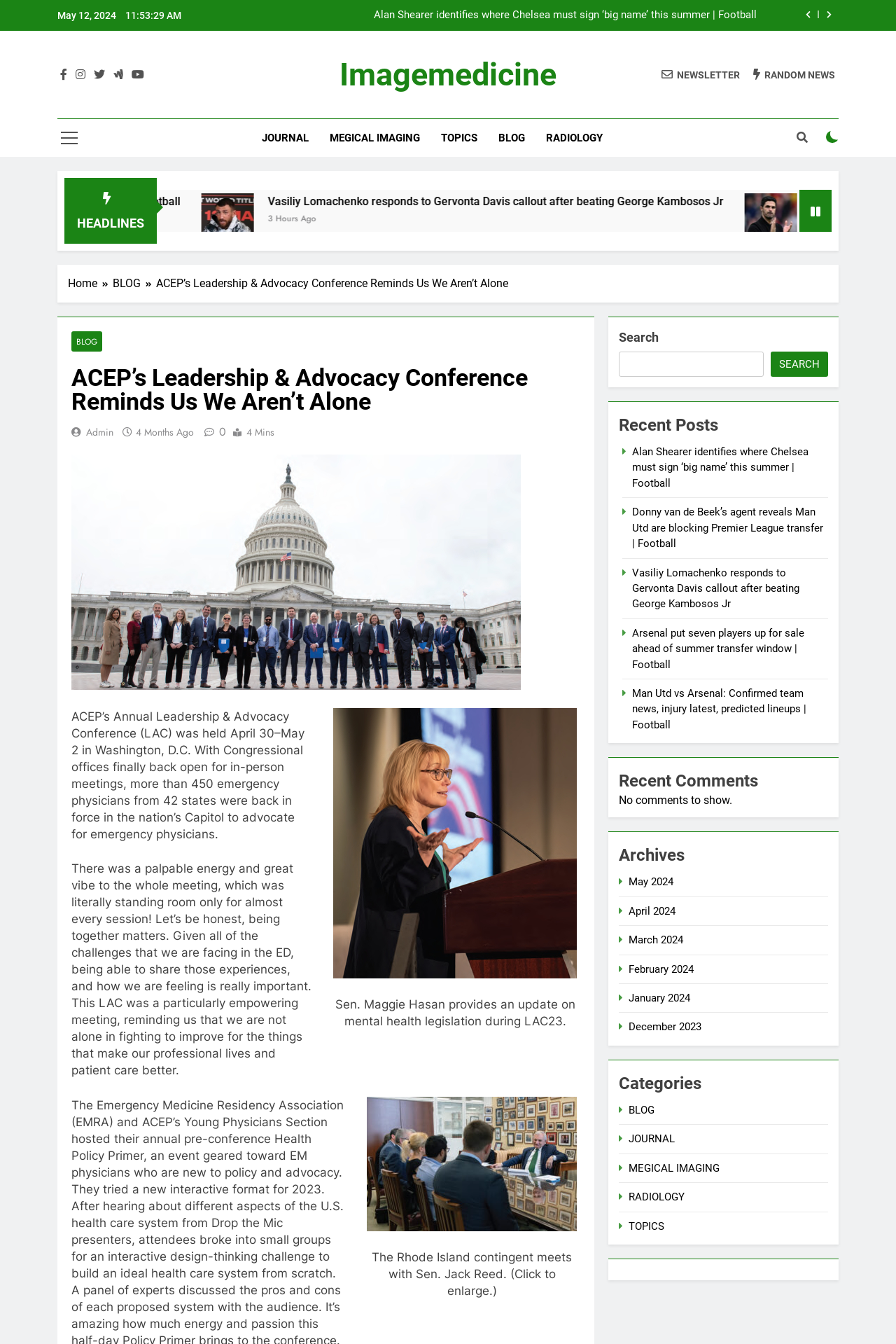Determine the bounding box coordinates of the clickable region to carry out the instruction: "Visit the website 'Grow That Muscle: Build A Quality Body'".

None